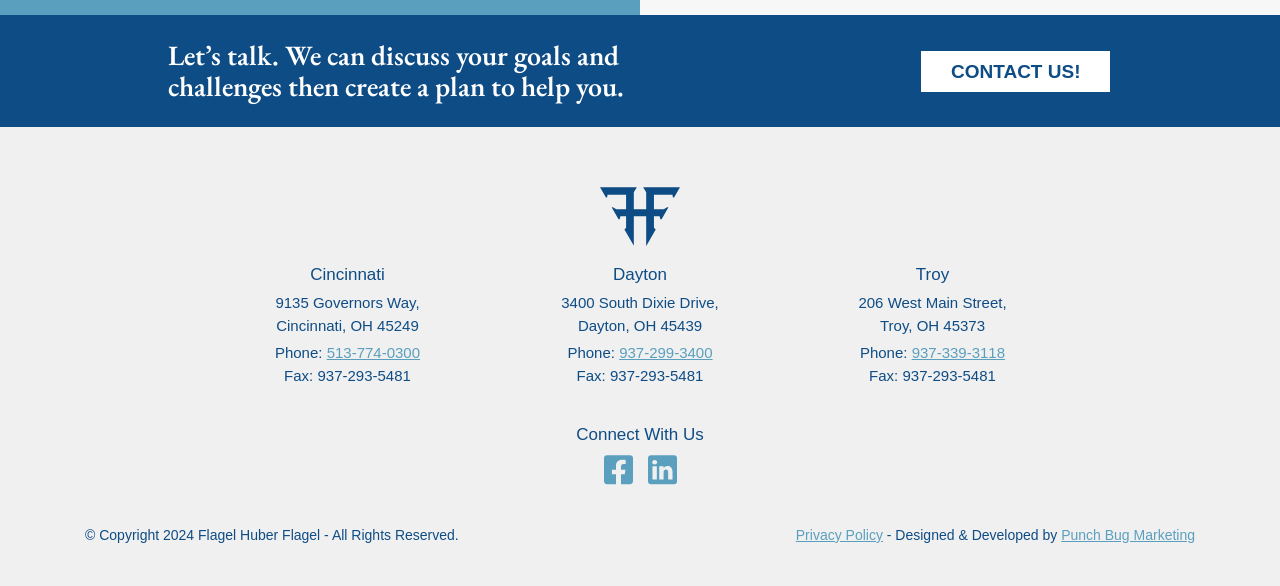Bounding box coordinates are specified in the format (top-left x, top-left y, bottom-right x, bottom-right y). All values are floating point numbers bounded between 0 and 1. Please provide the bounding box coordinate of the region this sentence describes: Privacy Policy

[0.622, 0.899, 0.69, 0.926]